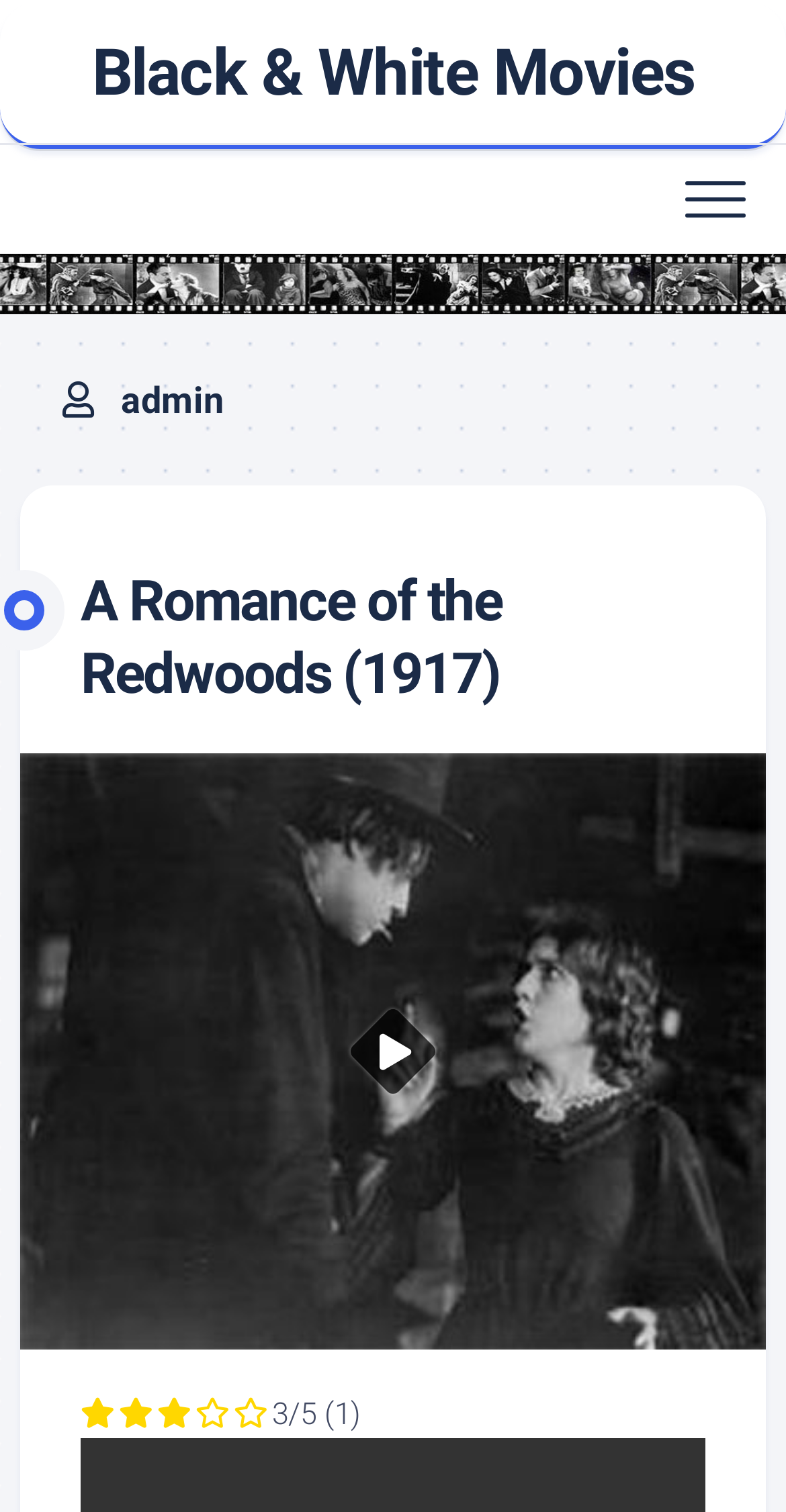Explain in detail what you observe on this webpage.

The webpage appears to be an author's page on a blog or website focused on black and white movies. At the top, there is a prominent link to "Black & White Movies" which serves as the website's title. Below this title, there is a button on the right side, which is not expanded. 

Further down, there is a section with a heading that displays the author's name, "admin", accompanied by an icon. Below this, there is a header section that contains a heading with the title of a movie, "A Romance of the Redwoods (1917)". This movie title is also a link. 

To the right of the movie title, there is an icon, and below the header section, there are two lines of text, one displaying a rating "3/5" and the other showing a comment count "(1)". The webpage has a total of three links to "Black & White Movies", one of which is an image link. There are also two buttons and four headings on the page.